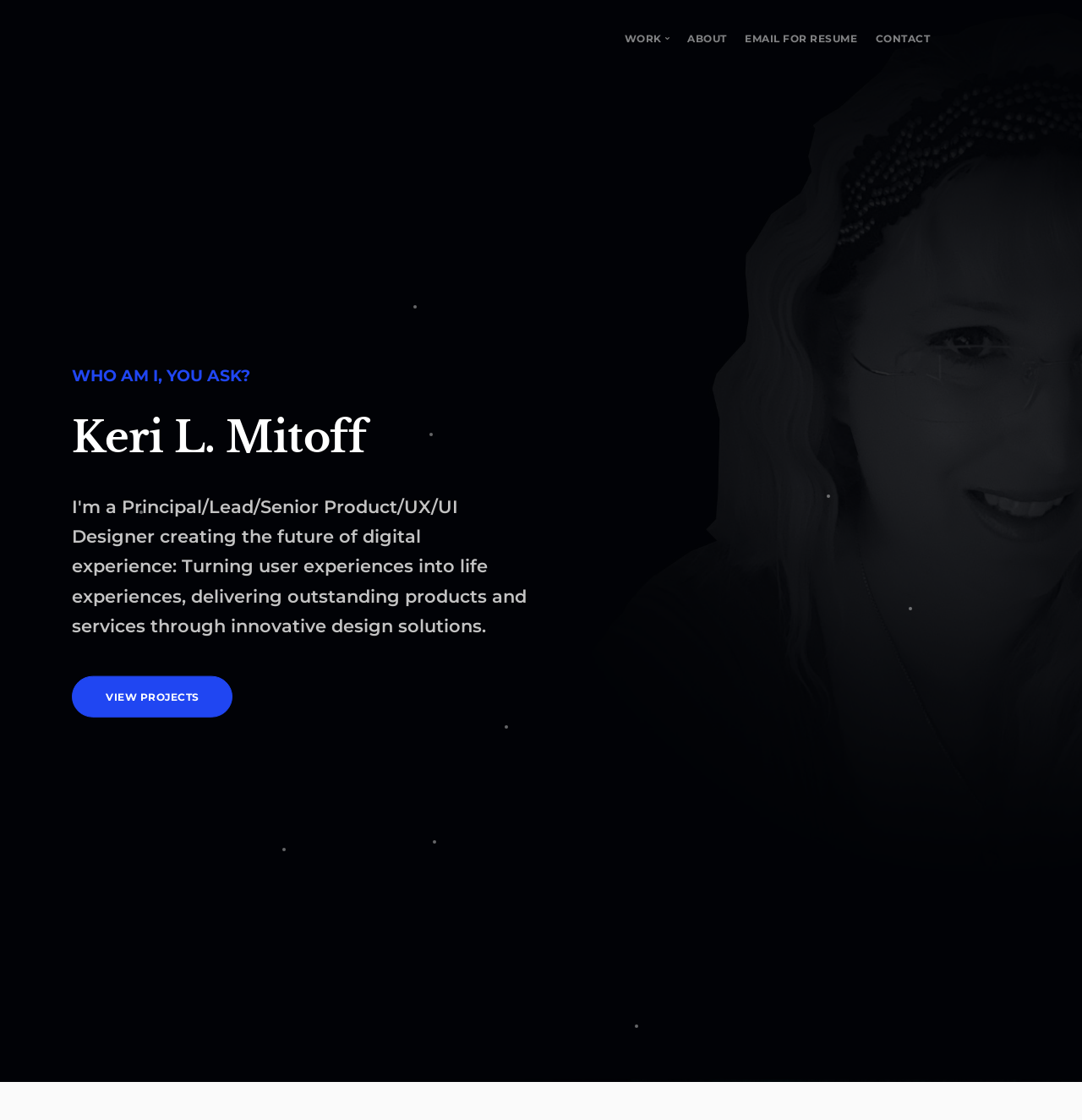Find the bounding box coordinates of the element's region that should be clicked in order to follow the given instruction: "check recent work". The coordinates should consist of four float numbers between 0 and 1, i.e., [left, top, right, bottom].

[0.597, 0.098, 0.671, 0.111]